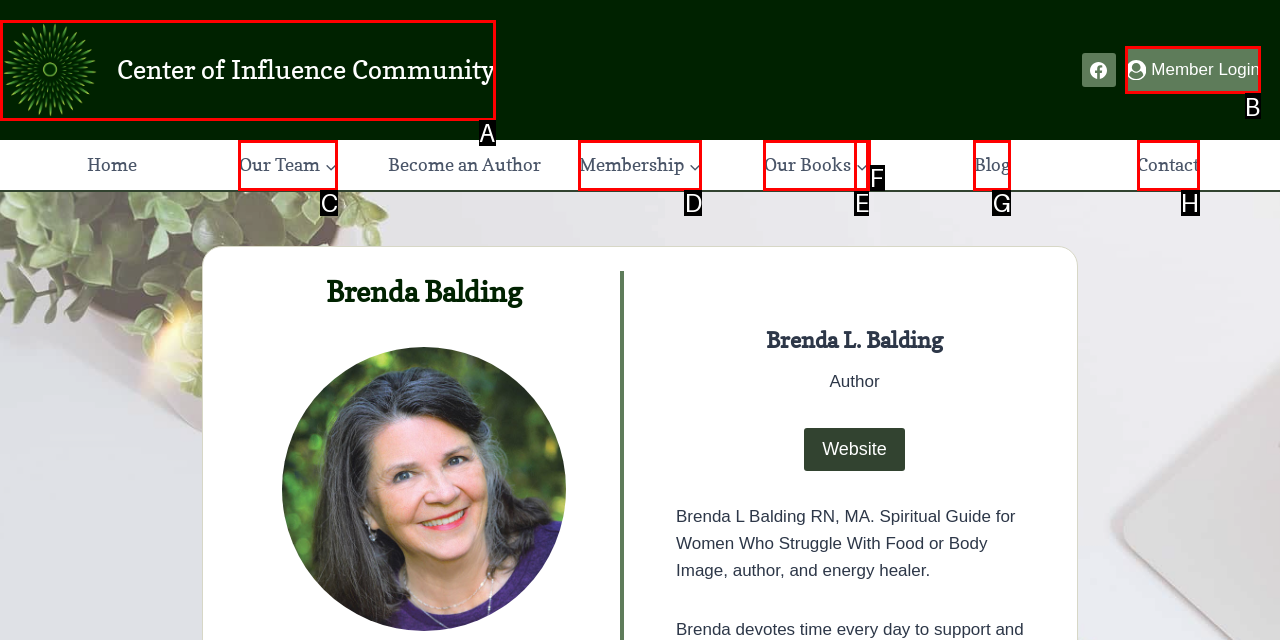Based on the description: Contact
Select the letter of the corresponding UI element from the choices provided.

H